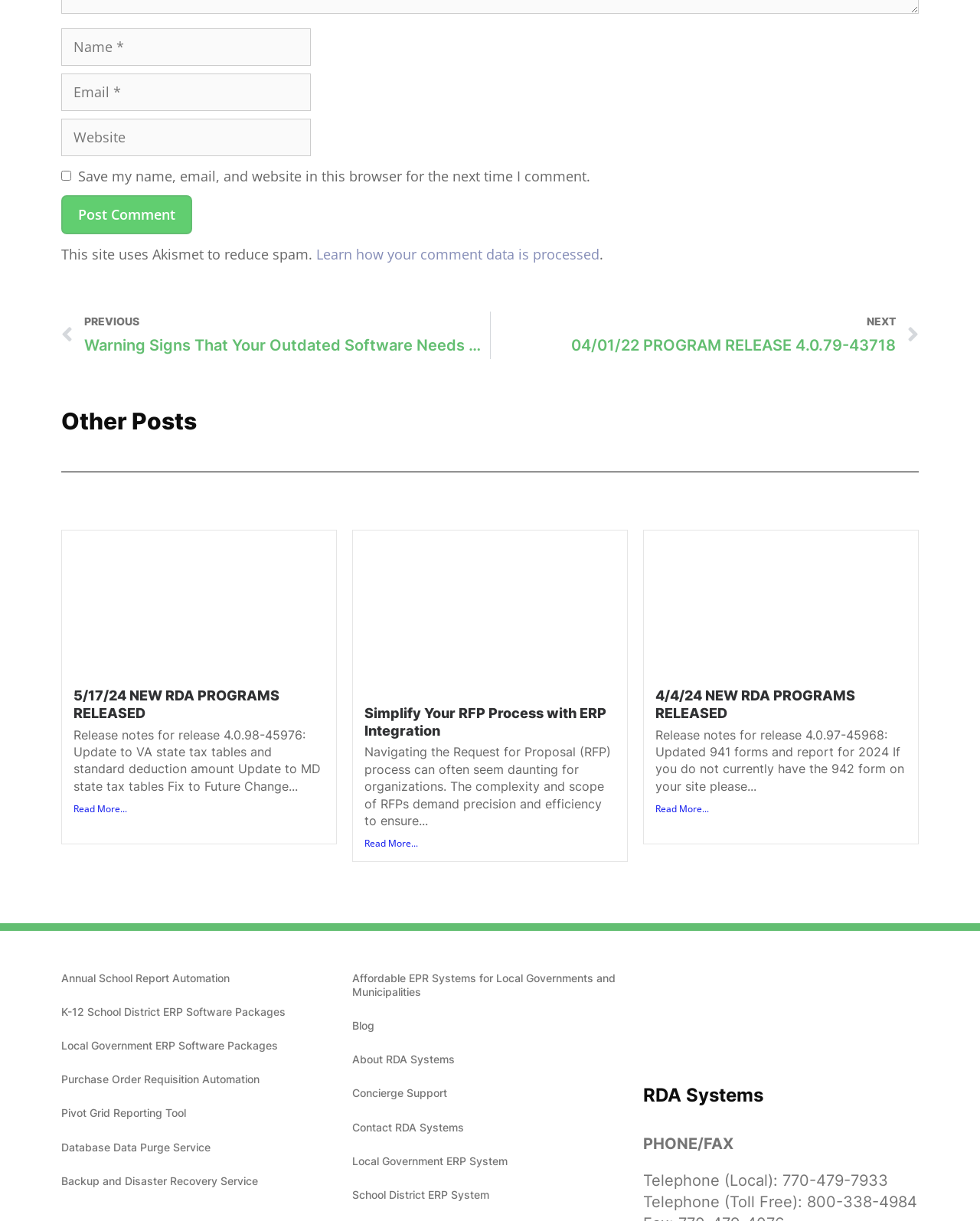Please find the bounding box coordinates (top-left x, top-left y, bottom-right x, bottom-right y) in the screenshot for the UI element described as follows: name="submit" value="Post Comment"

[0.062, 0.16, 0.196, 0.192]